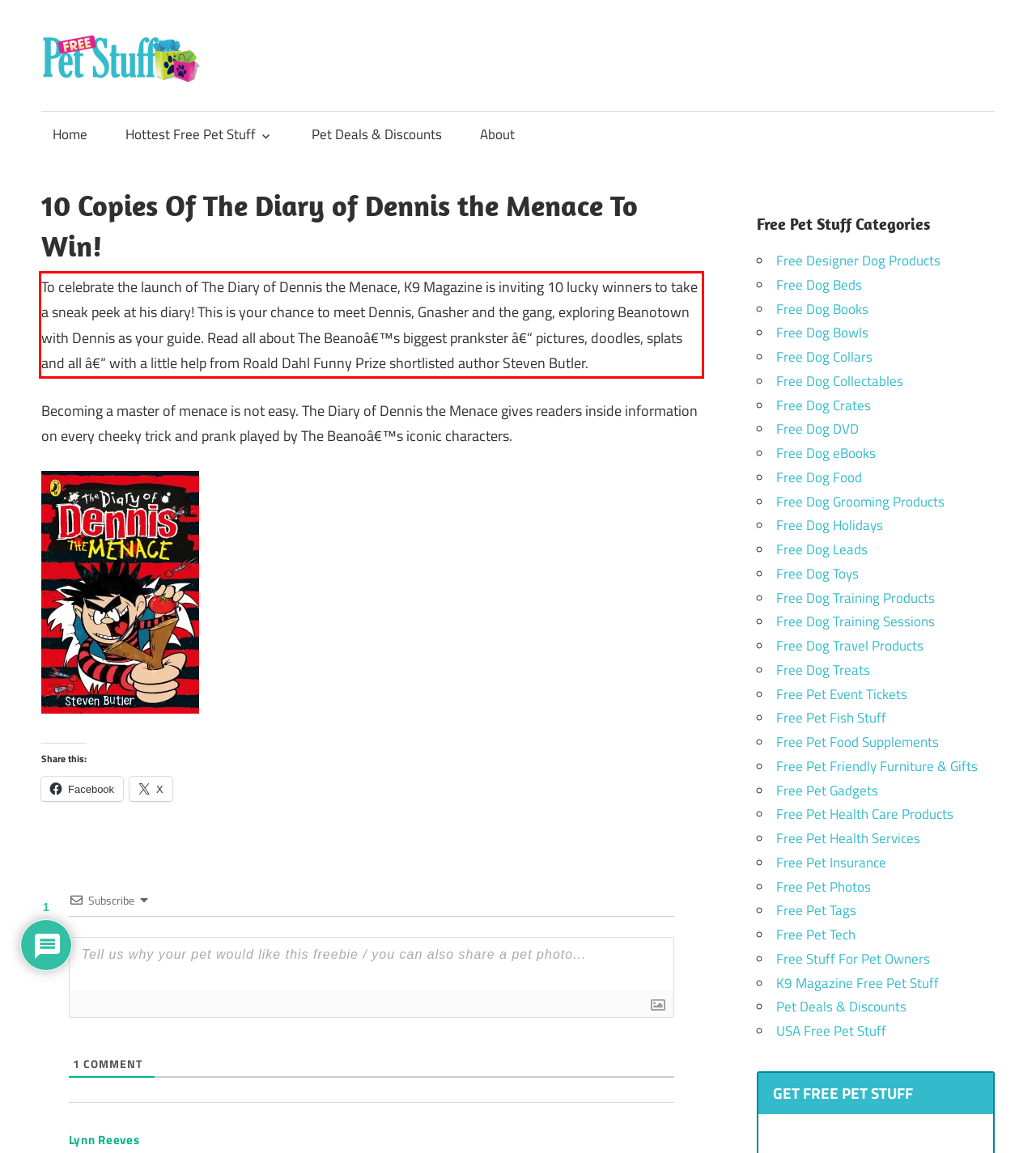Please recognize and transcribe the text located inside the red bounding box in the webpage image.

To celebrate the launch of The Diary of Dennis the Menace, K9 Magazine is inviting 10 lucky winners to take a sneak peek at his diary! This is your chance to meet Dennis, Gnasher and the gang, exploring Beanotown with Dennis as your guide. Read all about The Beanoâ€™s biggest prankster â€“ pictures, doodles, splats and all â€“ with a little help from Roald Dahl Funny Prize shortlisted author Steven Butler.